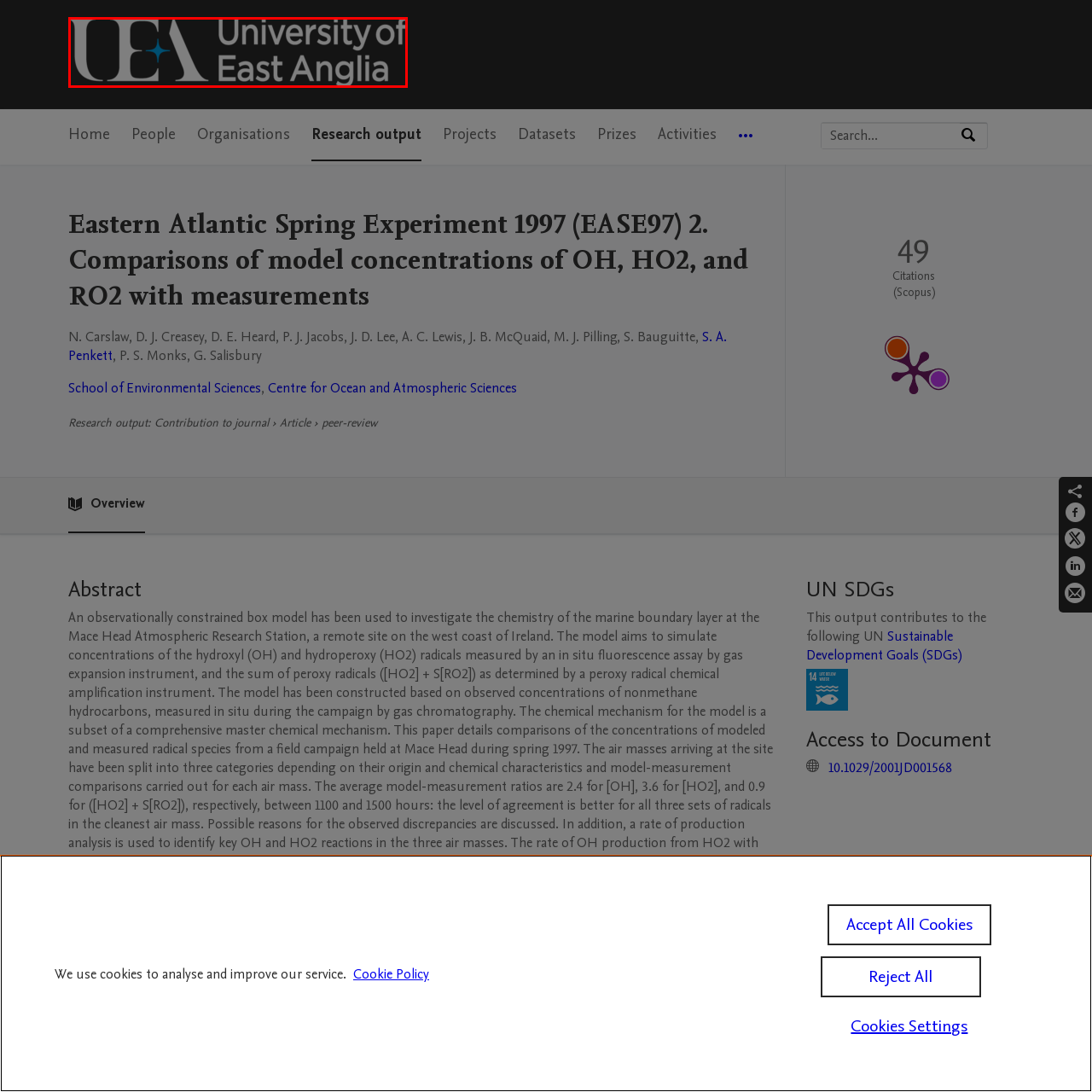Inspect the picture enclosed by the red border, What is the font style of the logo? Provide your answer as a single word or phrase.

modern and sleek